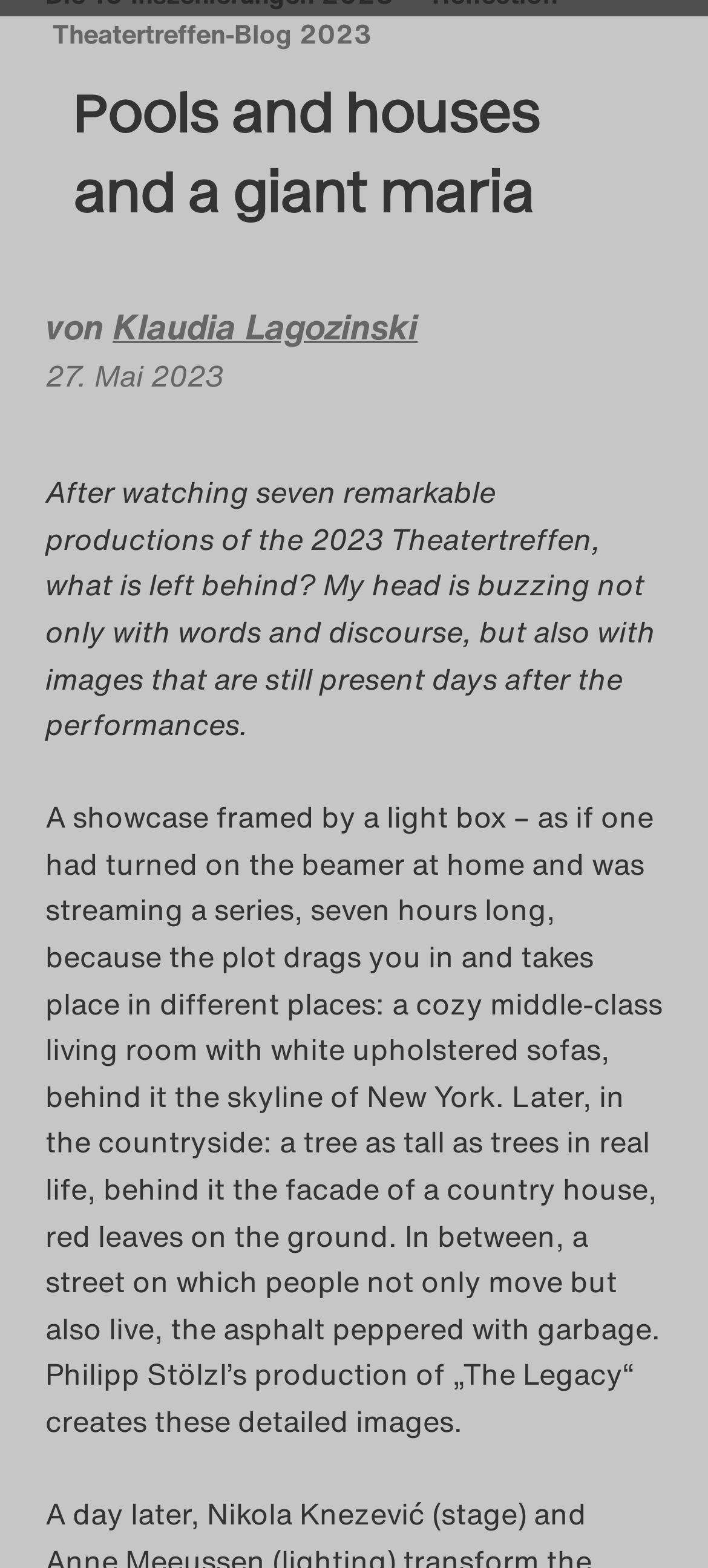Use a single word or phrase to answer this question: 
What is the topic of the blog post?

Theatertreffen 2023